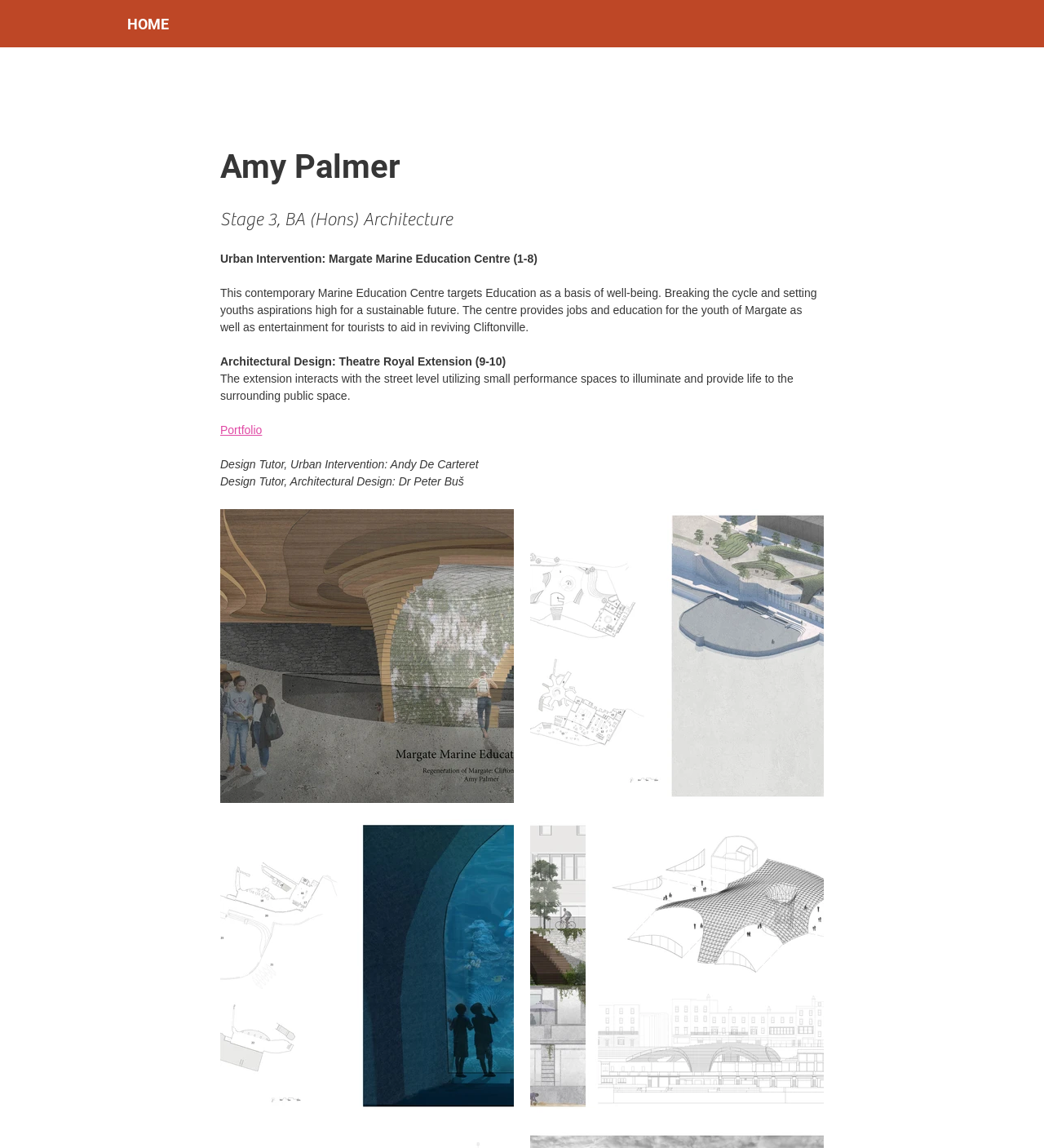Bounding box coordinates are specified in the format (top-left x, top-left y, bottom-right x, bottom-right y). All values are floating point numbers bounded between 0 and 1. Please provide the bounding box coordinate of the region this sentence describes: Portfolio

[0.211, 0.369, 0.251, 0.38]